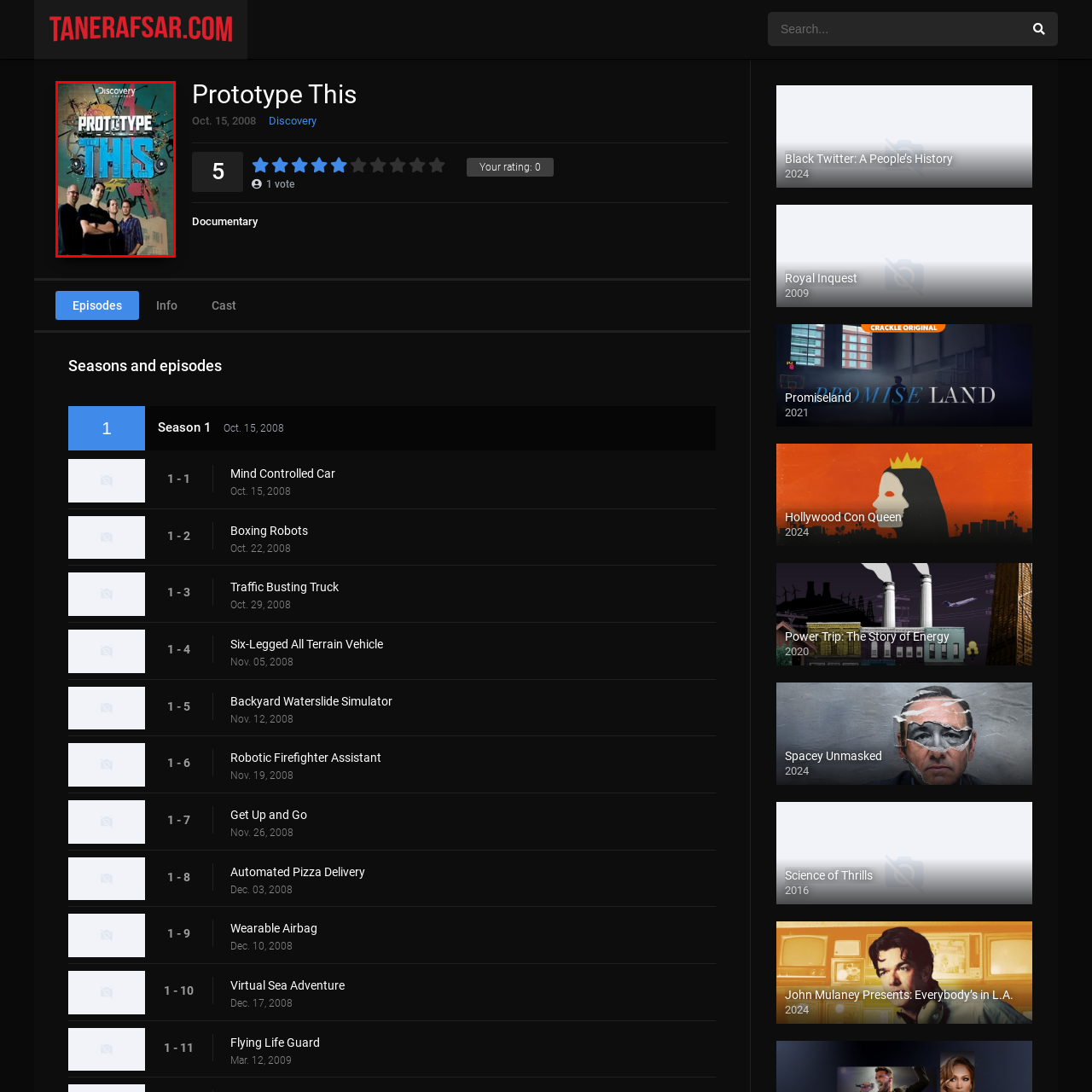When did the show 'Prototype This' premiere?
Assess the image contained within the red bounding box and give a detailed answer based on the visual elements present in the image.

The air date of the show is mentioned as October 15, 2008, which marks its premiere as a unique entry in documentary television.